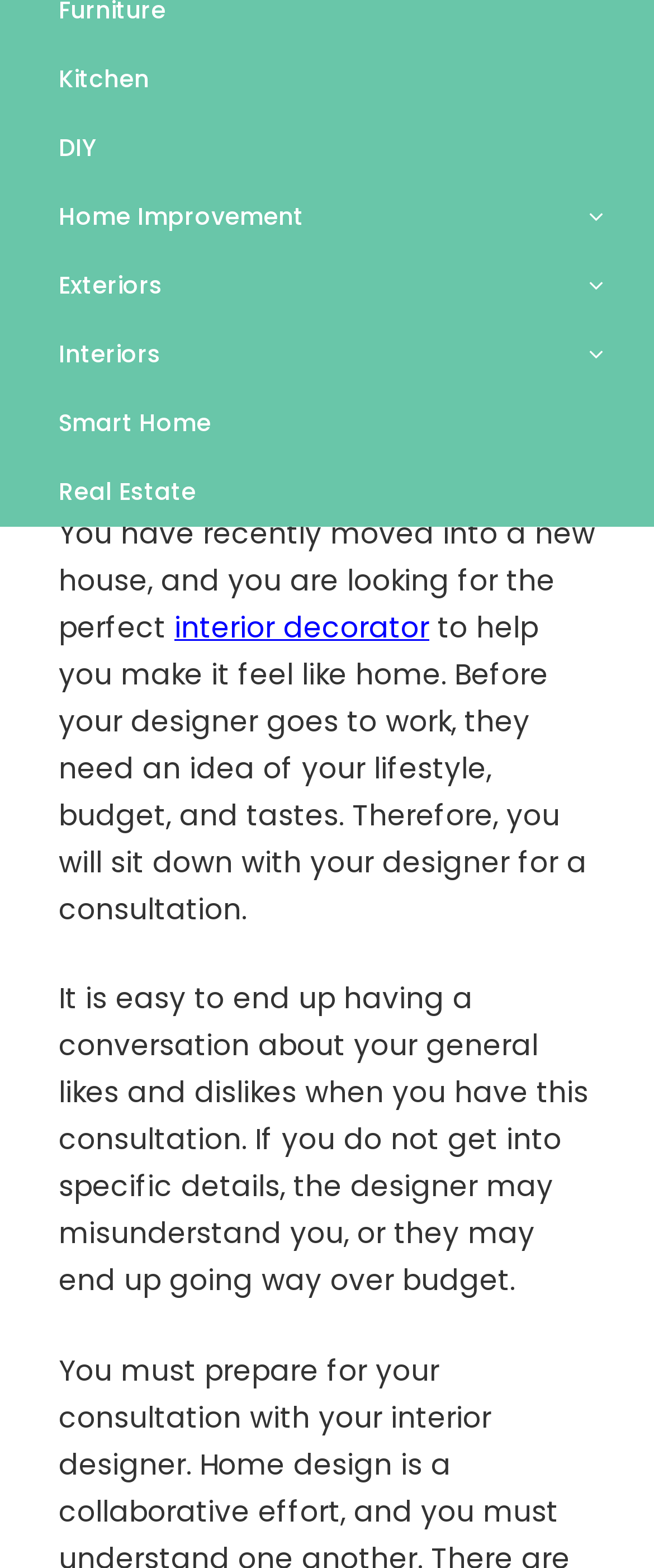Extract the bounding box coordinates for the UI element described as: "Garden And Landscaping".

[0.064, 0.358, 0.962, 0.41]